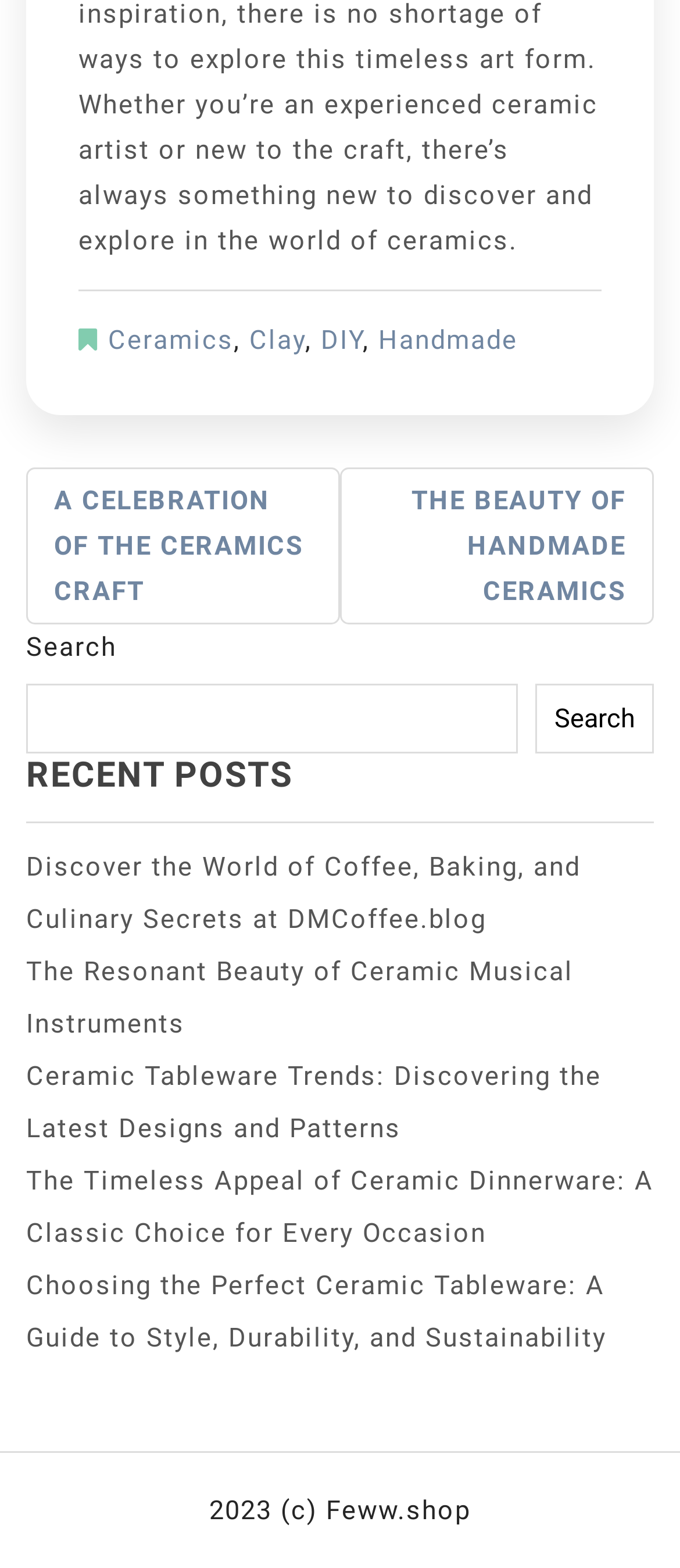Please answer the following question using a single word or phrase: 
What is the category of the first link in the footer?

Ceramics